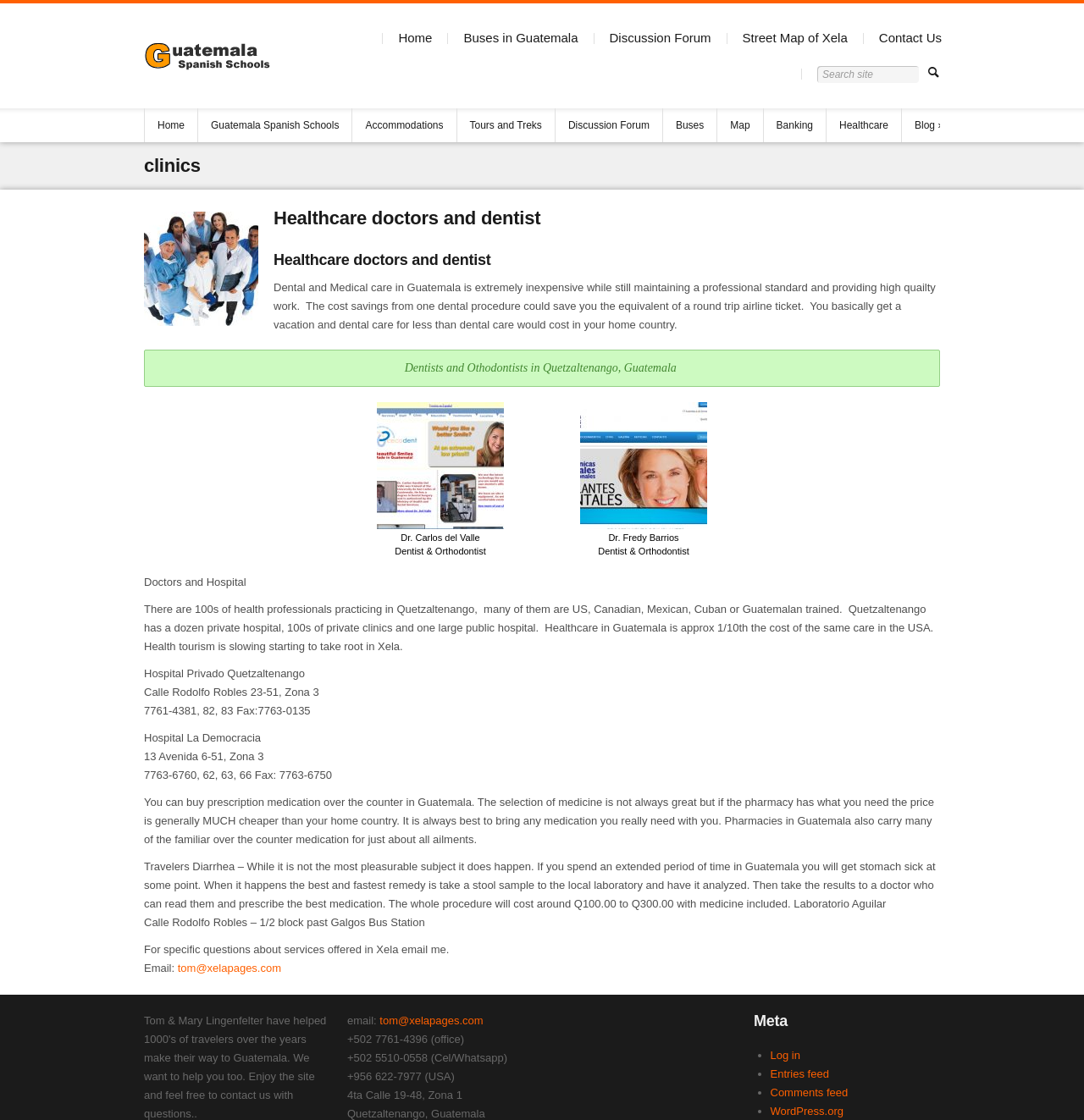Explain in detail what is displayed on the webpage.

This webpage is about studying total immersion Spanish in Guatemala, specifically in Xela (Quetzaltenango). At the top, there is a heading "Xela Pages" with a link and an image. Below it, there are several links to different sections of the website, including "Home", "Buses in Guatemala", "Discussion Forum", and "Contact Us". 

On the left side, there is a navigation menu with links to various topics, such as "Guatemala Spanish Schools", "Accommodations", "Tours and Treks", and "Healthcare". 

The main content of the page is about healthcare in Guatemala, specifically in Xela. There is a heading "Healthcare doctors and dentist" followed by a paragraph of text describing the affordability and quality of dental and medical care in Guatemala. 

Below this, there are two sections, each with a figure, a link, and an image of a dentist, Dr. Carlos del Valle and Dr. Fredy Barrios, respectively. 

The rest of the page is dedicated to providing information about healthcare in Xela, including a list of hospitals, their addresses, and phone numbers. There is also a section about buying prescription medication over the counter in Guatemala and a discussion about traveler's diarrhea, including a recommendation for a laboratory to get a stool sample analyzed. 

At the bottom of the page, there is a section with contact information, including an email address and several phone numbers. There is also a section with links to log in, entries feed, comments feed, and WordPress.org.